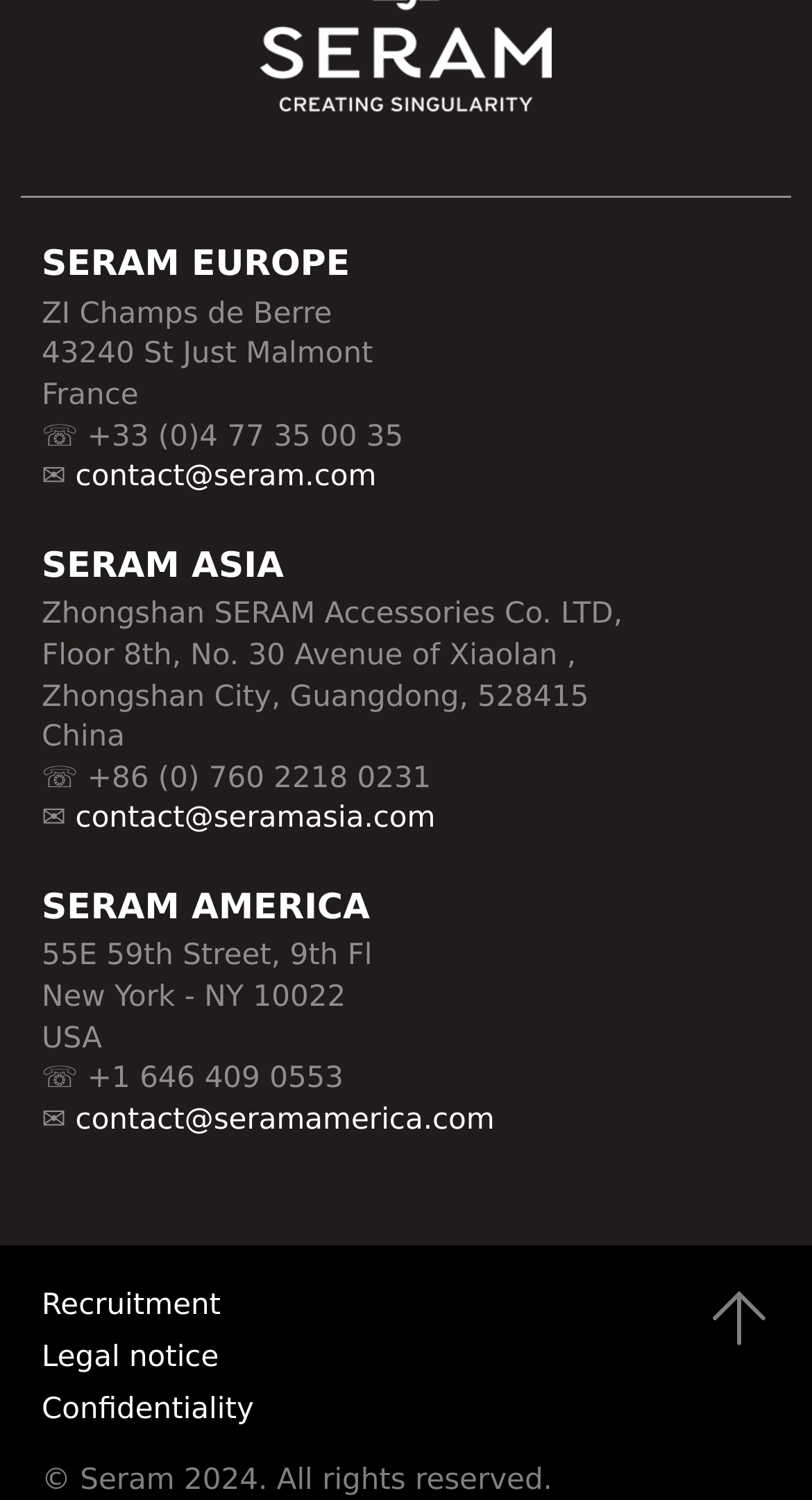Observe the image and answer the following question in detail: In which city is SERAM AMERICA located?

I found the location of SERAM AMERICA by looking at the section with the address '55E 59th Street, 9th Fl, New York - NY 10022, USA'. This suggests that SERAM AMERICA is located in New York.